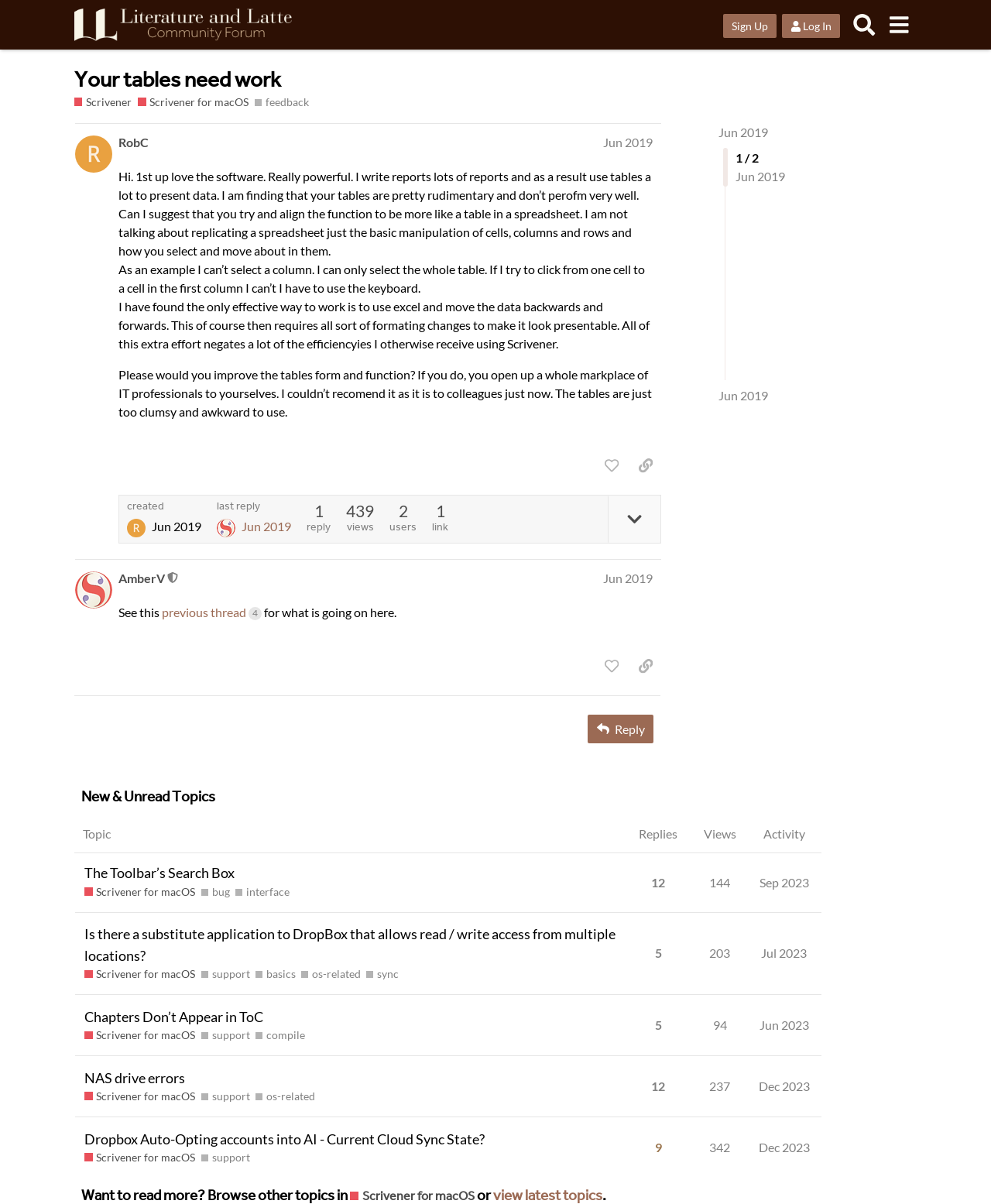Using the information from the screenshot, answer the following question thoroughly:
What is the purpose of the 'Search' button?

The purpose of the 'Search' button is to search, which can be inferred from the button's label and its position in the top navigation bar.